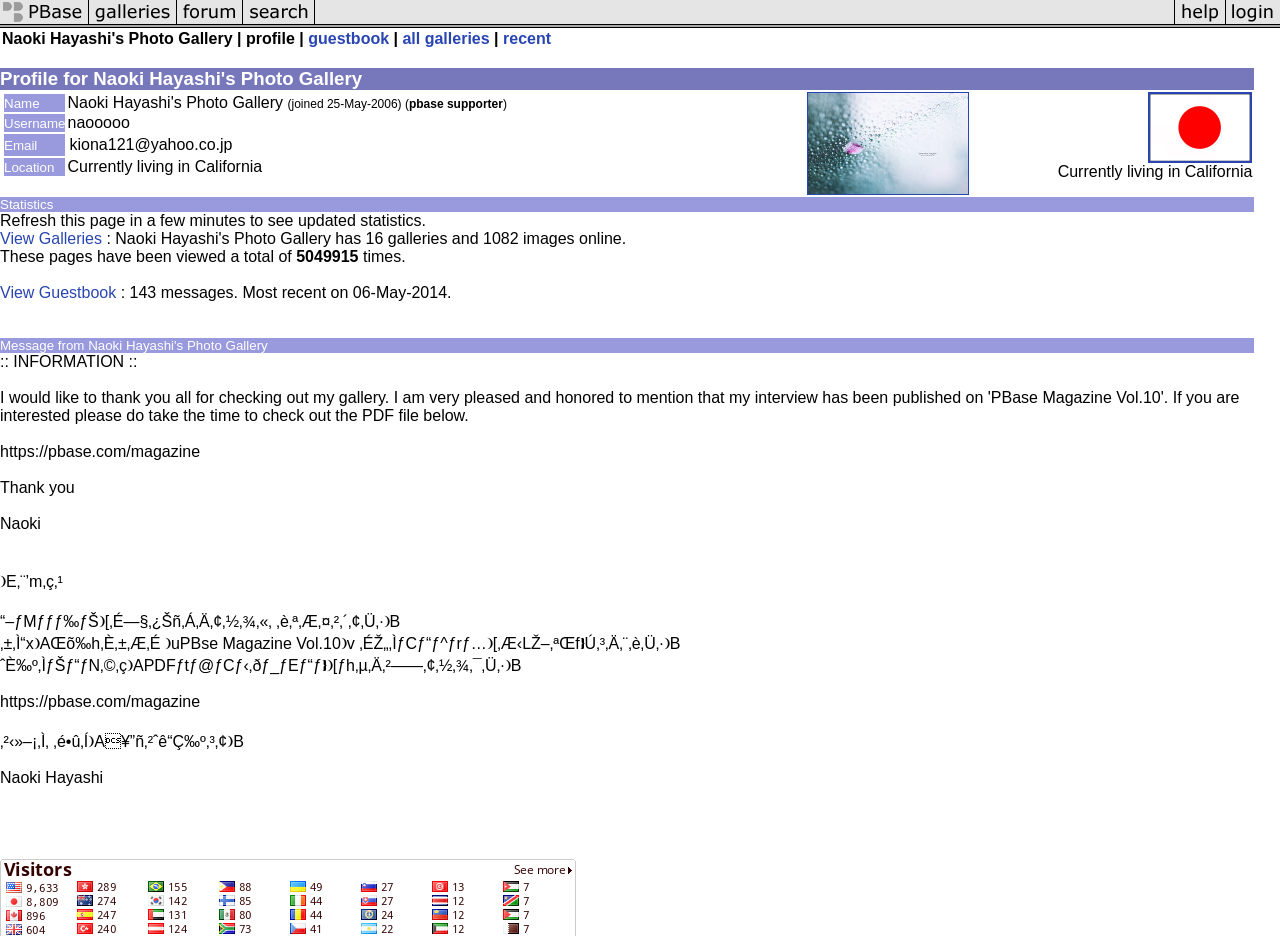By analyzing the image, answer the following question with a detailed response: How many galleries are in Naoki Hayashi's Photo Gallery?

The answer can be found in the statistics section of the webpage, where it is stated 'Naoki Hayashi's Photo Gallery has 16 galleries and 1082 images online'.